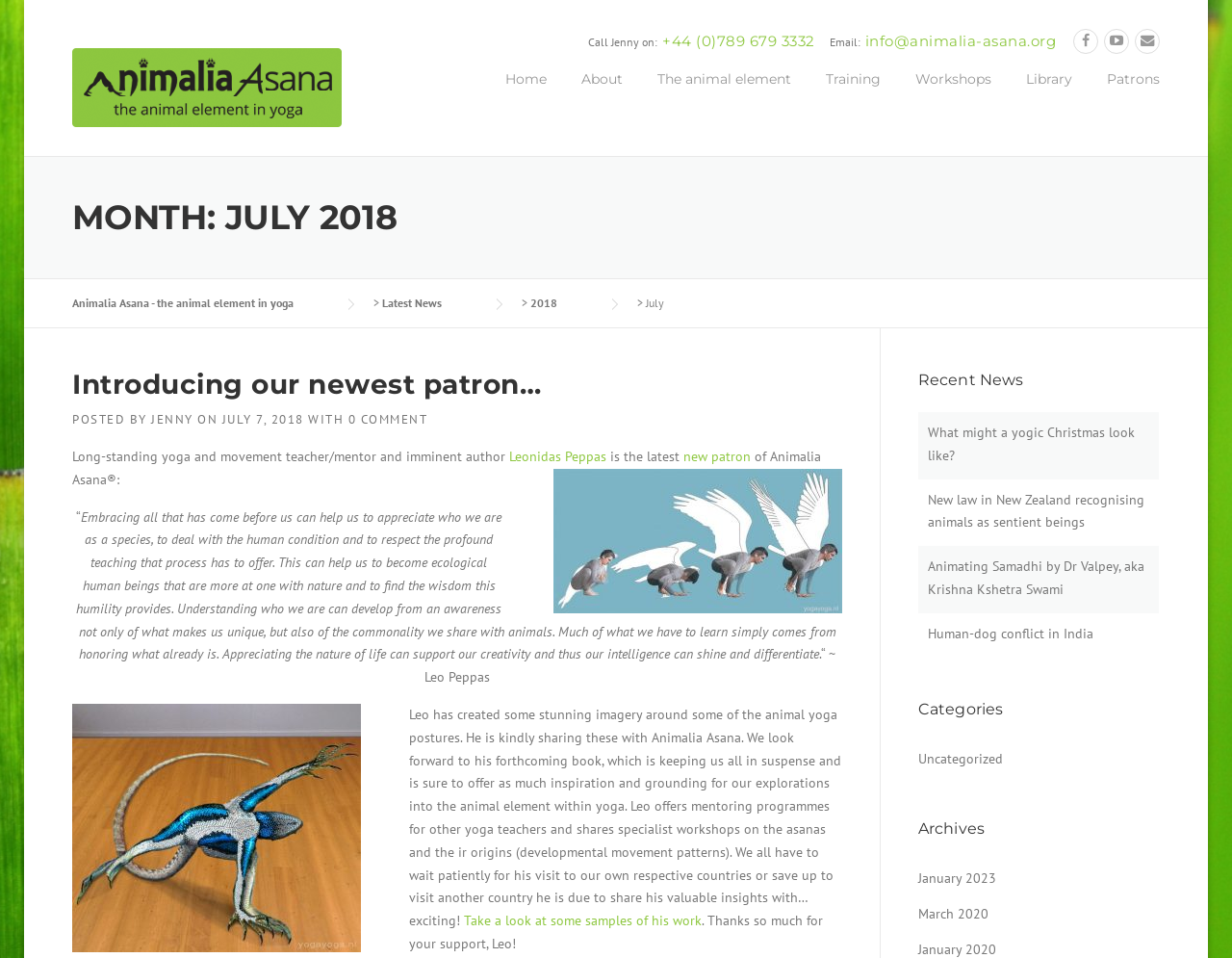Given the description of a UI element: "Latest News", identify the bounding box coordinates of the matching element in the webpage screenshot.

[0.31, 0.308, 0.39, 0.323]